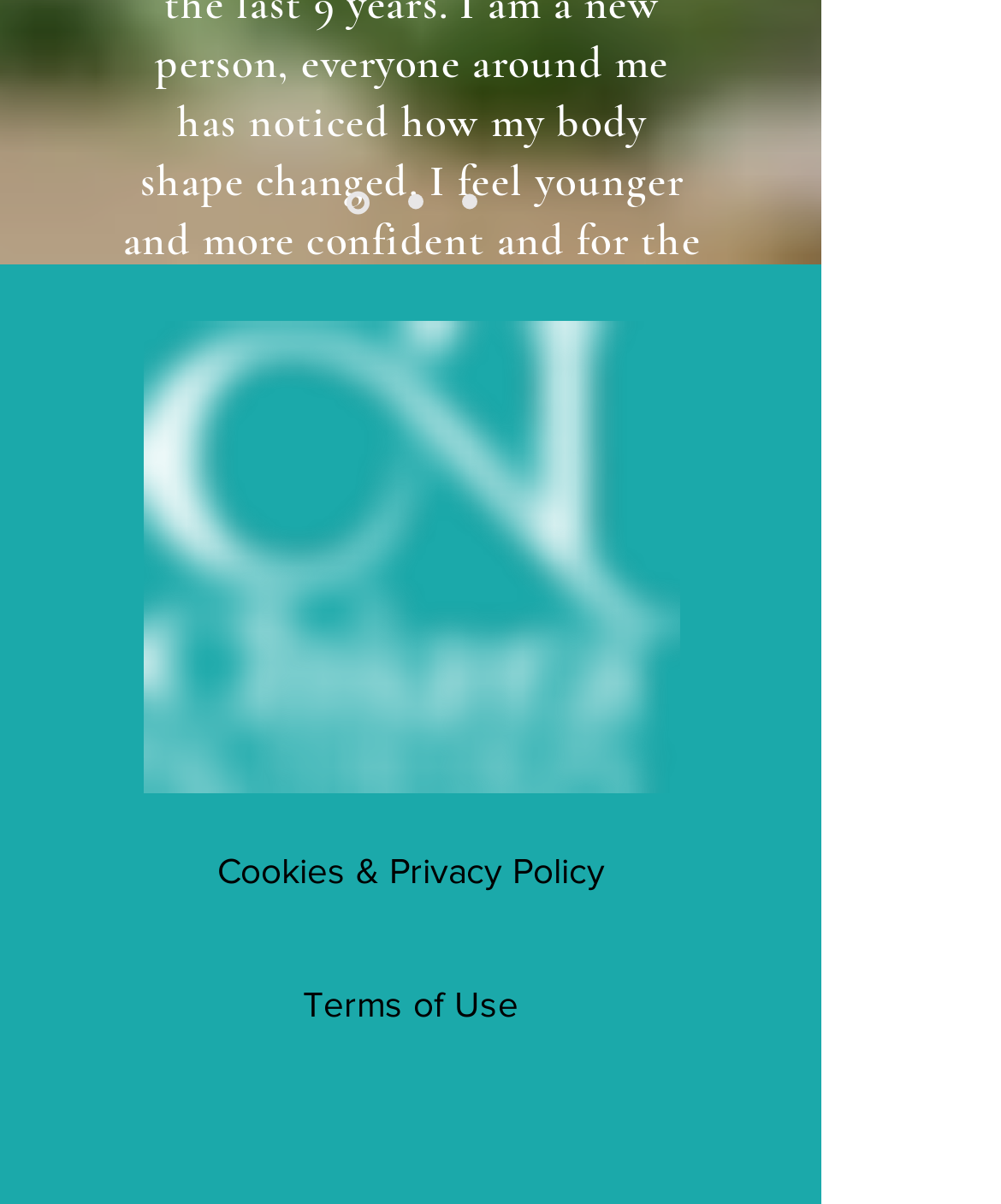Determine the bounding box coordinates of the region that needs to be clicked to achieve the task: "view Cristina's profile".

[0.46, 0.161, 0.476, 0.174]